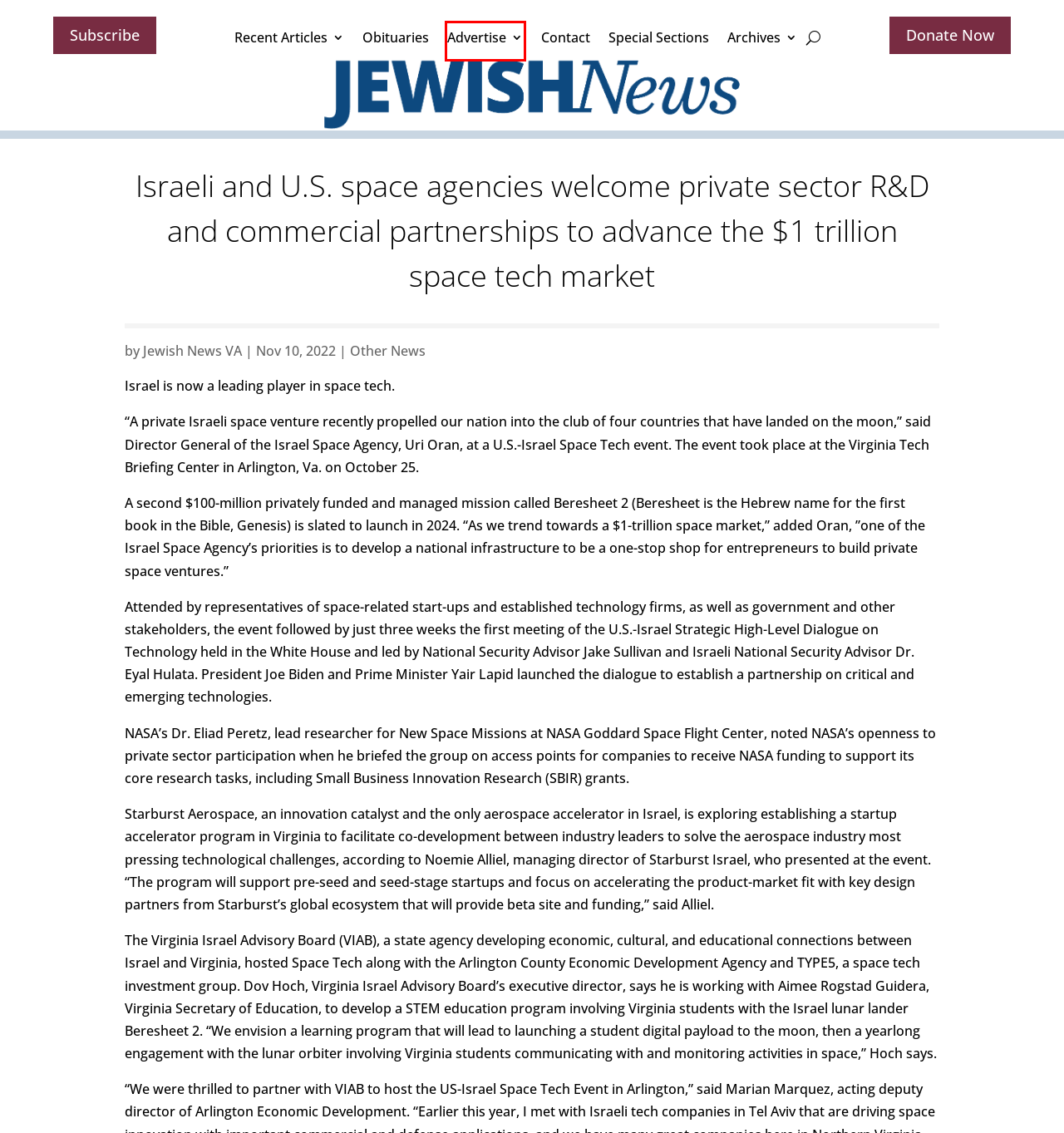Analyze the screenshot of a webpage that features a red rectangle bounding box. Pick the webpage description that best matches the new webpage you would see after clicking on the element within the red bounding box. Here are the candidates:
A. Subscribe to Jewish News | Jewish News
B. Donate | Jewish News
C. Contact Us | Jewish News
D. Special Sections (old) | Jewish News
E. Recent Articles | Jewish News
F. Advertise | Jewish News
G. Obituaries | Jewish News
H. Jewish News VA | Jewish News

F